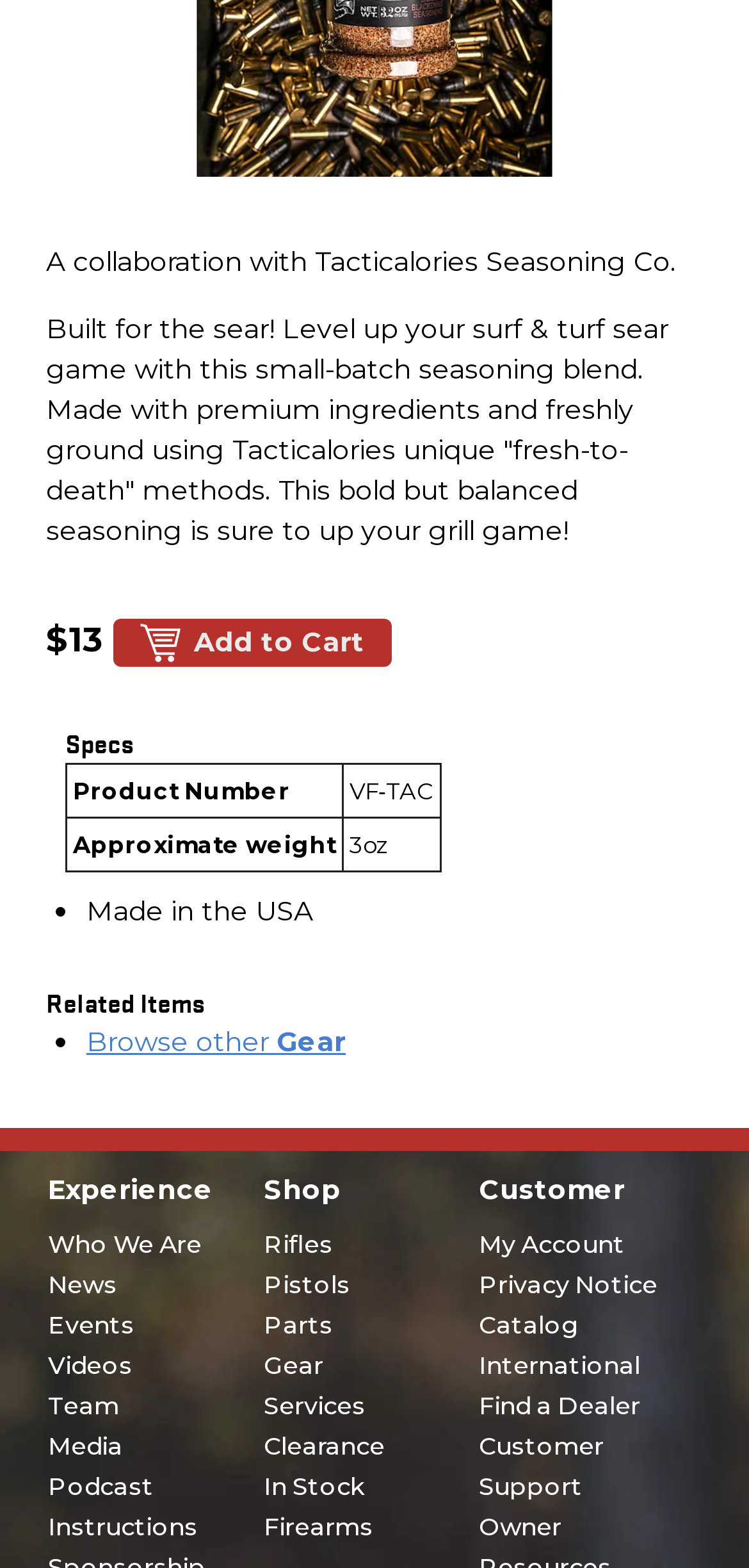Please specify the bounding box coordinates for the clickable region that will help you carry out the instruction: "Browse other Gear".

[0.115, 0.742, 0.462, 0.765]